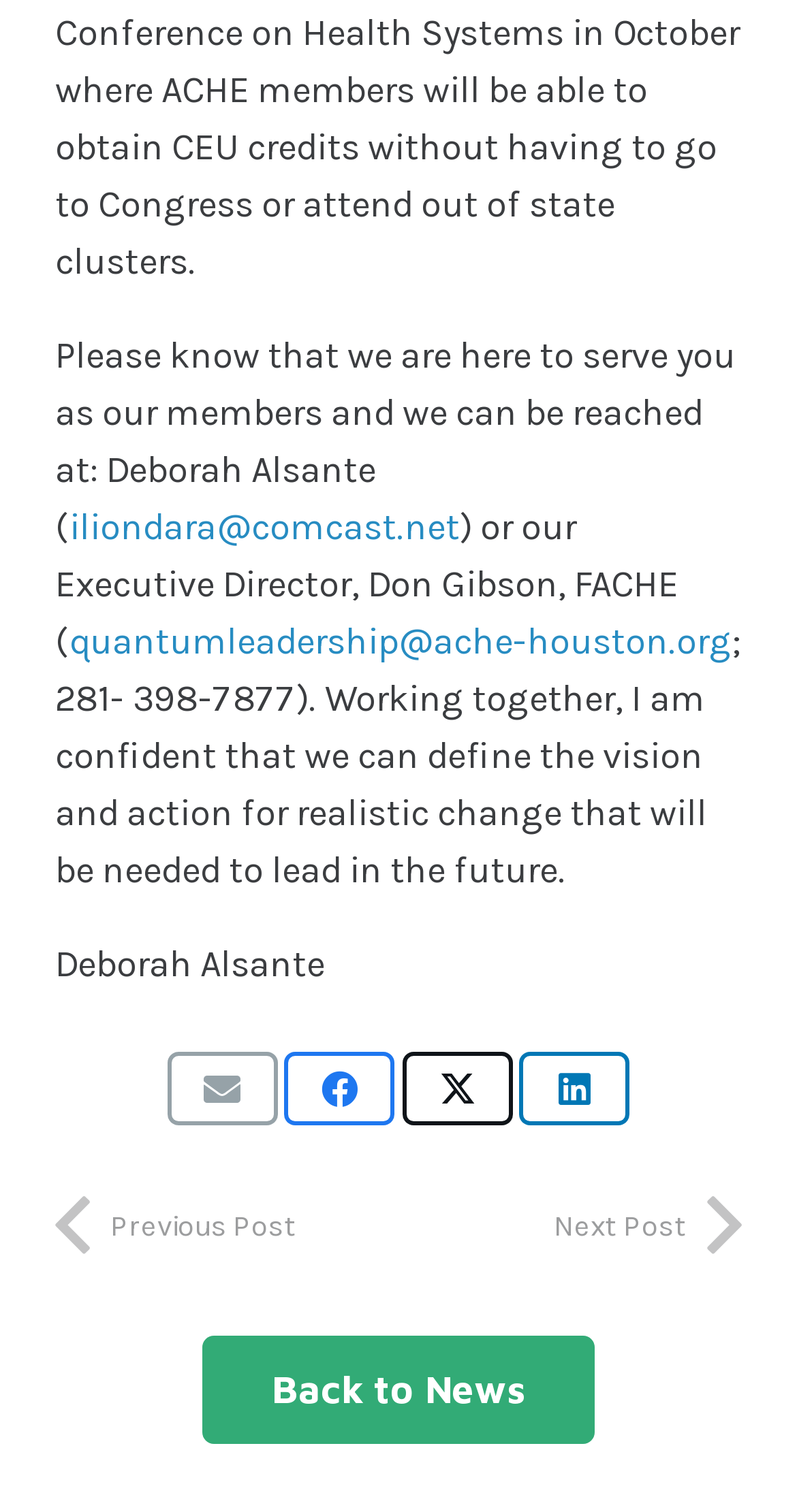Locate the bounding box coordinates of the area that needs to be clicked to fulfill the following instruction: "Go to next post". The coordinates should be in the format of four float numbers between 0 and 1, namely [left, top, right, bottom].

[0.5, 0.785, 0.931, 0.838]